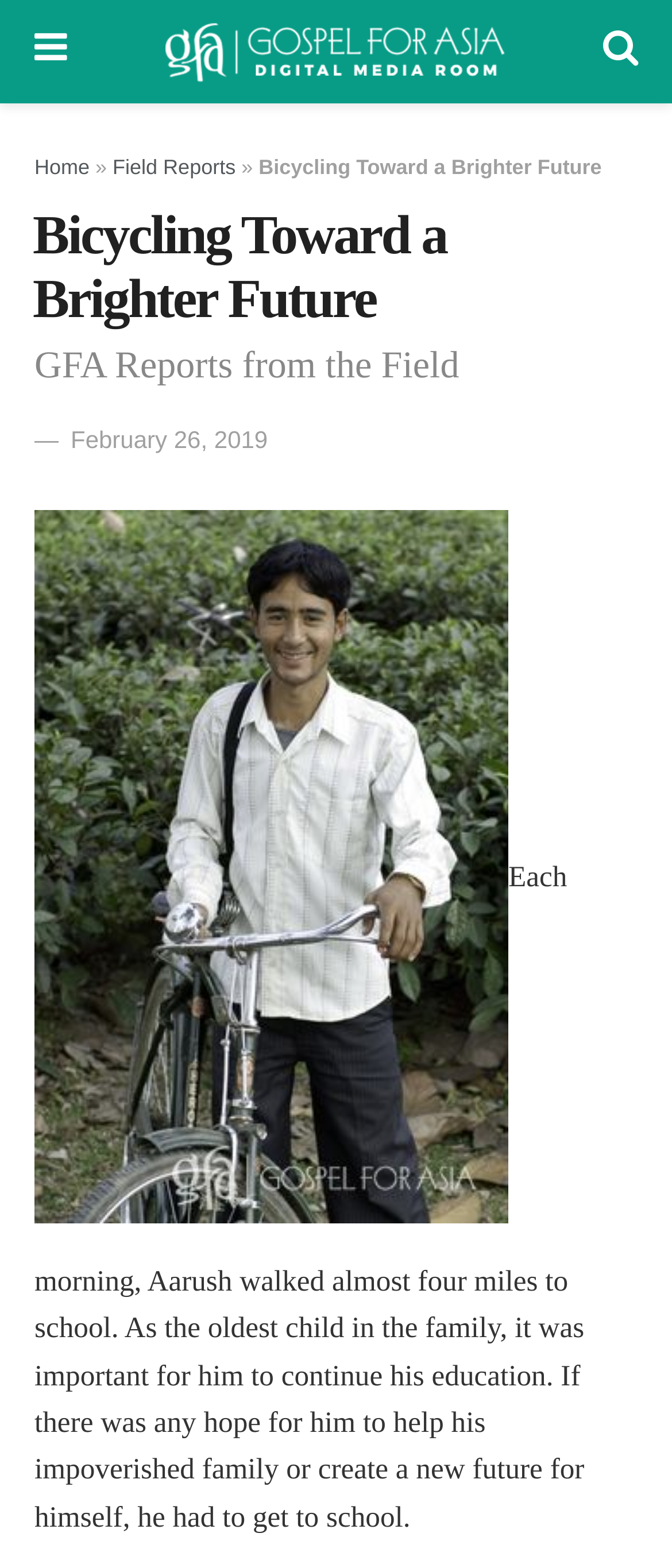Reply to the question below using a single word or brief phrase:
What is the main theme of the webpage?

Education and poverty